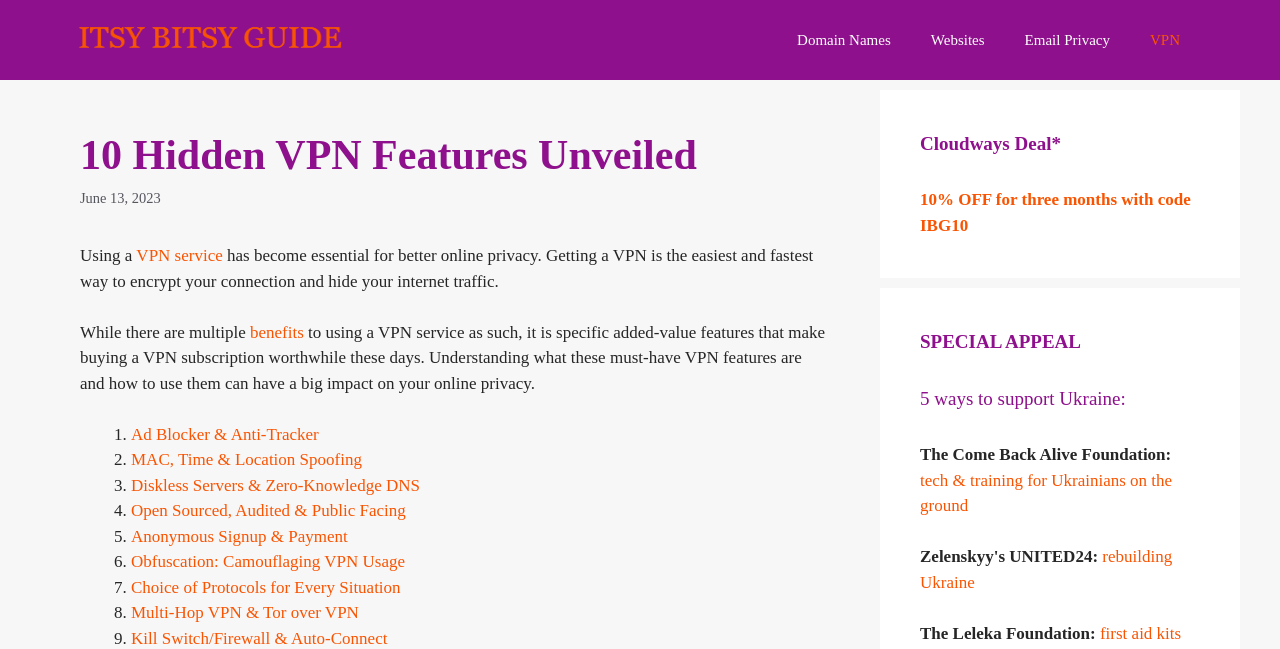Identify the bounding box coordinates of the section that should be clicked to achieve the task described: "Learn about 'The Come Back Alive Foundation'".

[0.719, 0.686, 0.915, 0.715]